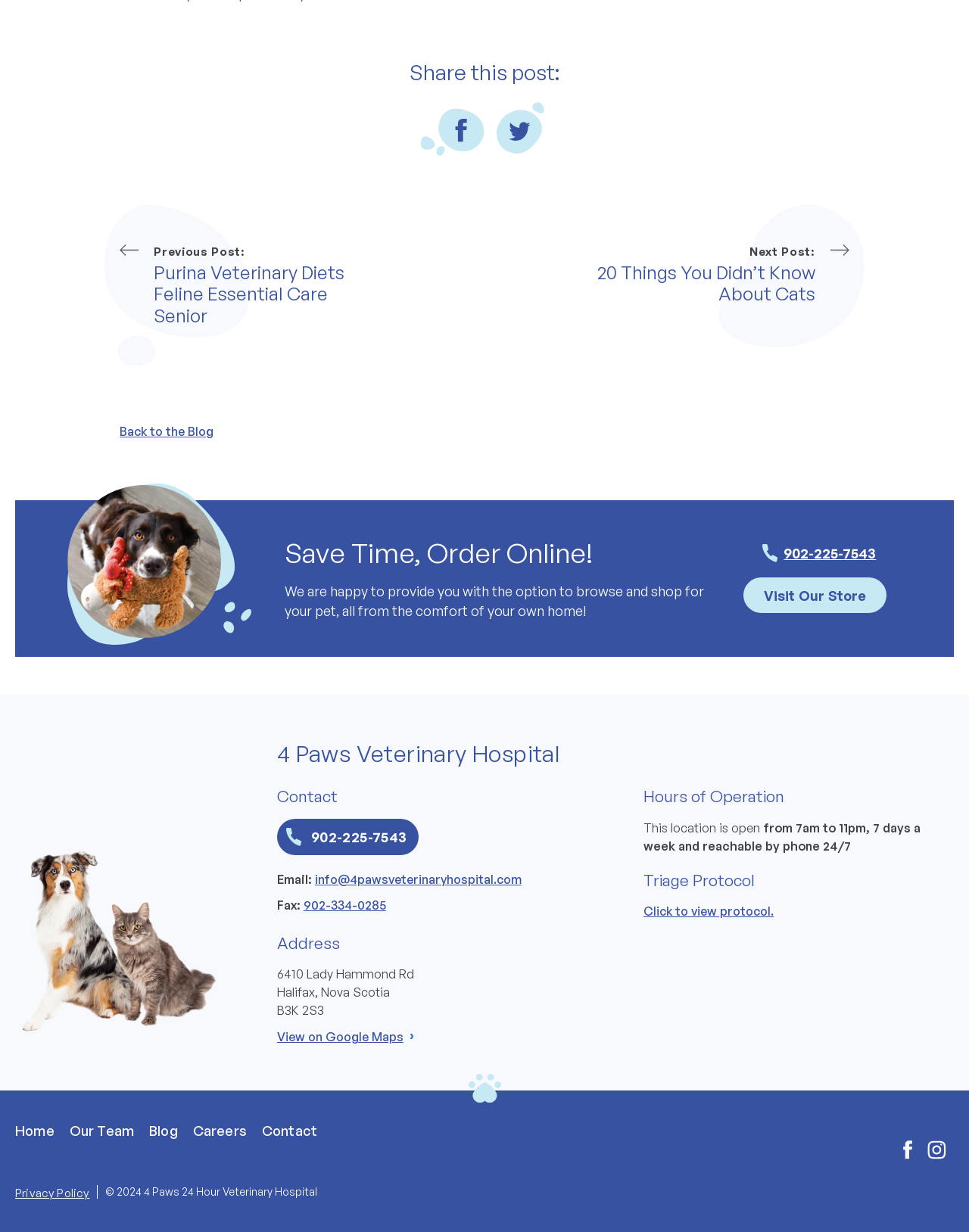Provide the bounding box coordinates of the HTML element this sentence describes: "info@4pawsveterinaryhospital.com". The bounding box coordinates consist of four float numbers between 0 and 1, i.e., [left, top, right, bottom].

[0.325, 0.707, 0.538, 0.72]